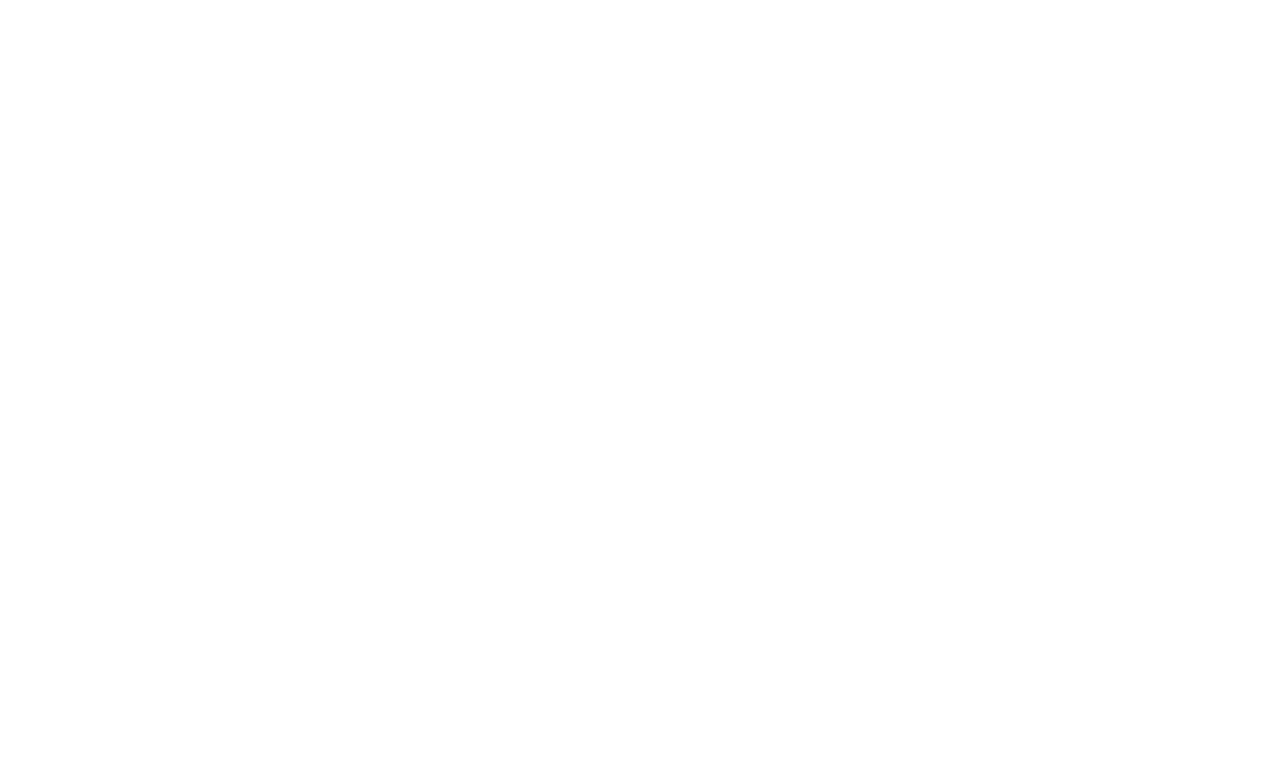What is the position of the 'WORKS' link relative to the 'ABOUT' link?
Examine the screenshot and reply with a single word or phrase.

to the right